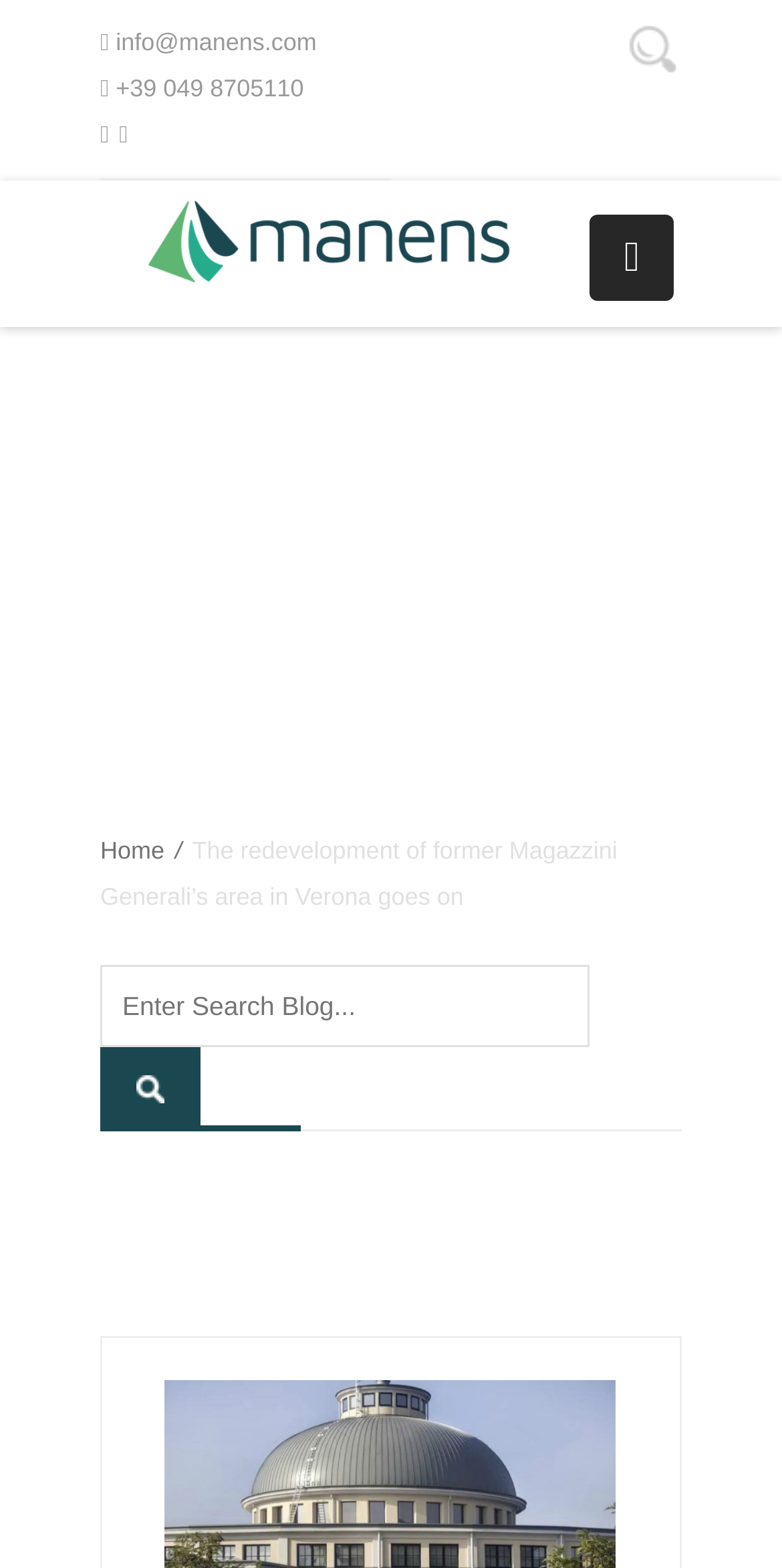Use a single word or phrase to answer the question:
What is the company's email address?

info@manens.com